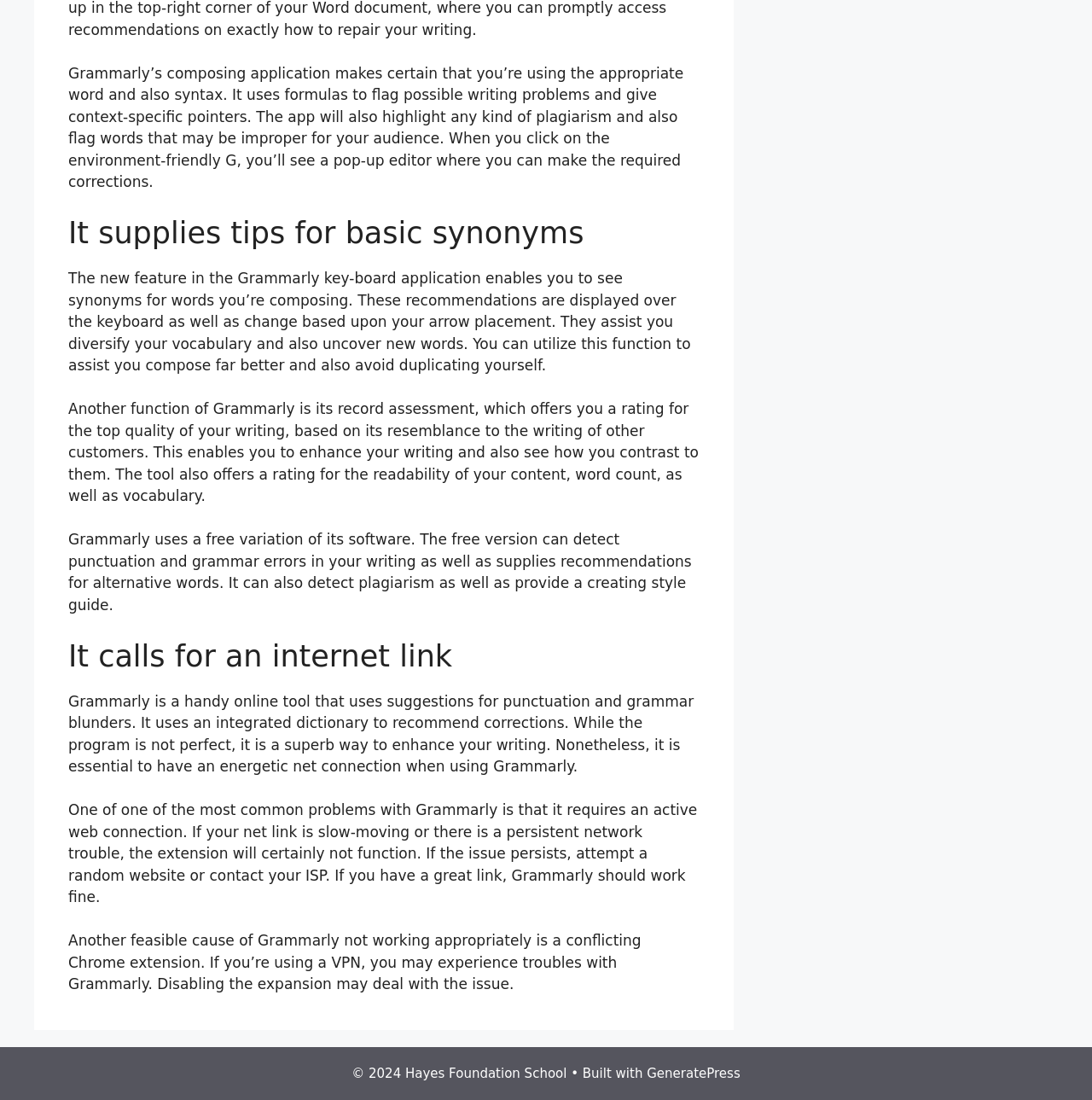What does Grammarly's composing application do?
Using the image as a reference, deliver a detailed and thorough answer to the question.

According to the webpage, Grammarly's composing application makes sure that you're using the appropriate word and syntax. It uses formulas to flag possible writing problems and give context-specific pointers.